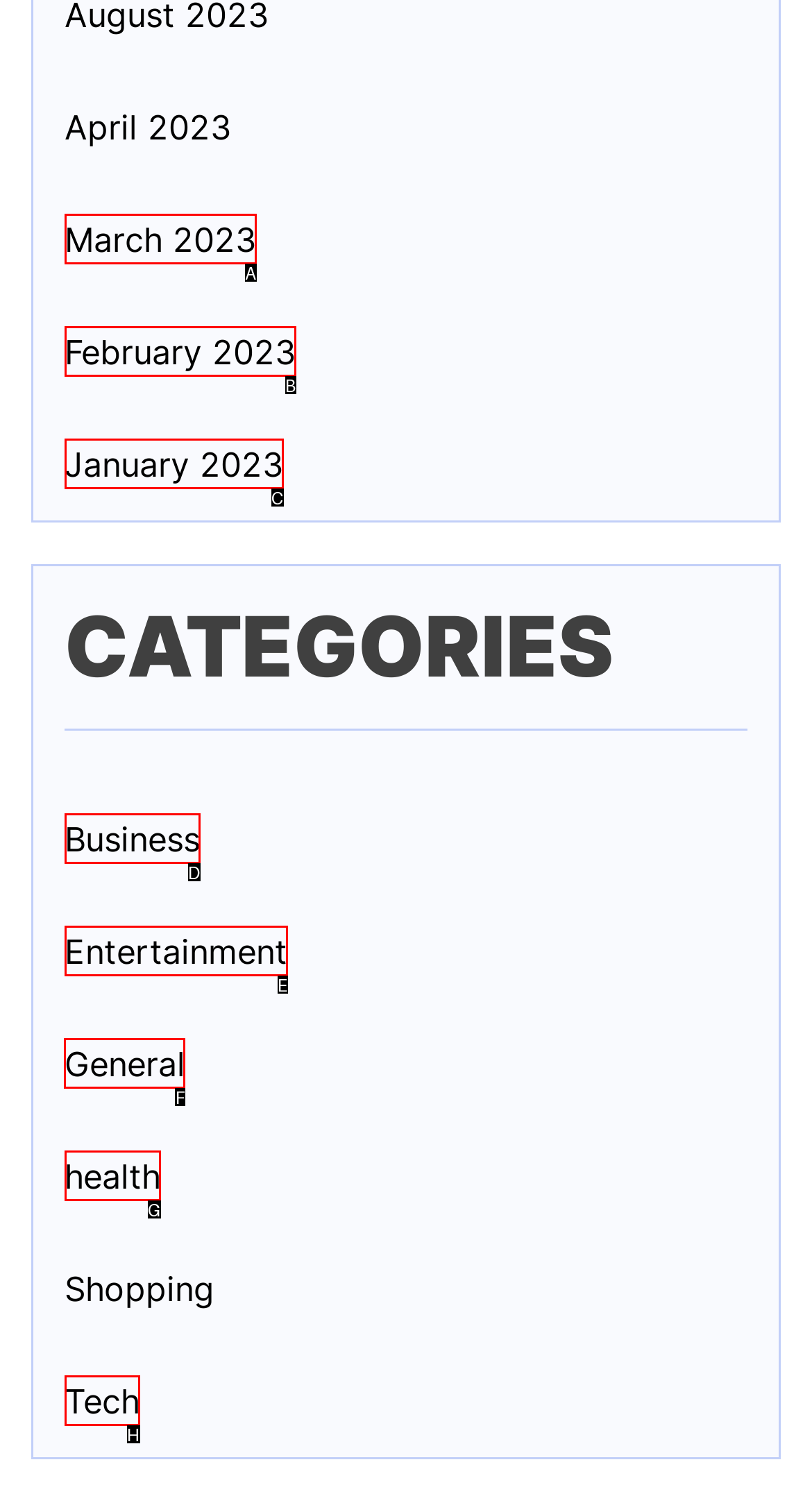Please indicate which HTML element should be clicked to fulfill the following task: Read General news. Provide the letter of the selected option.

F